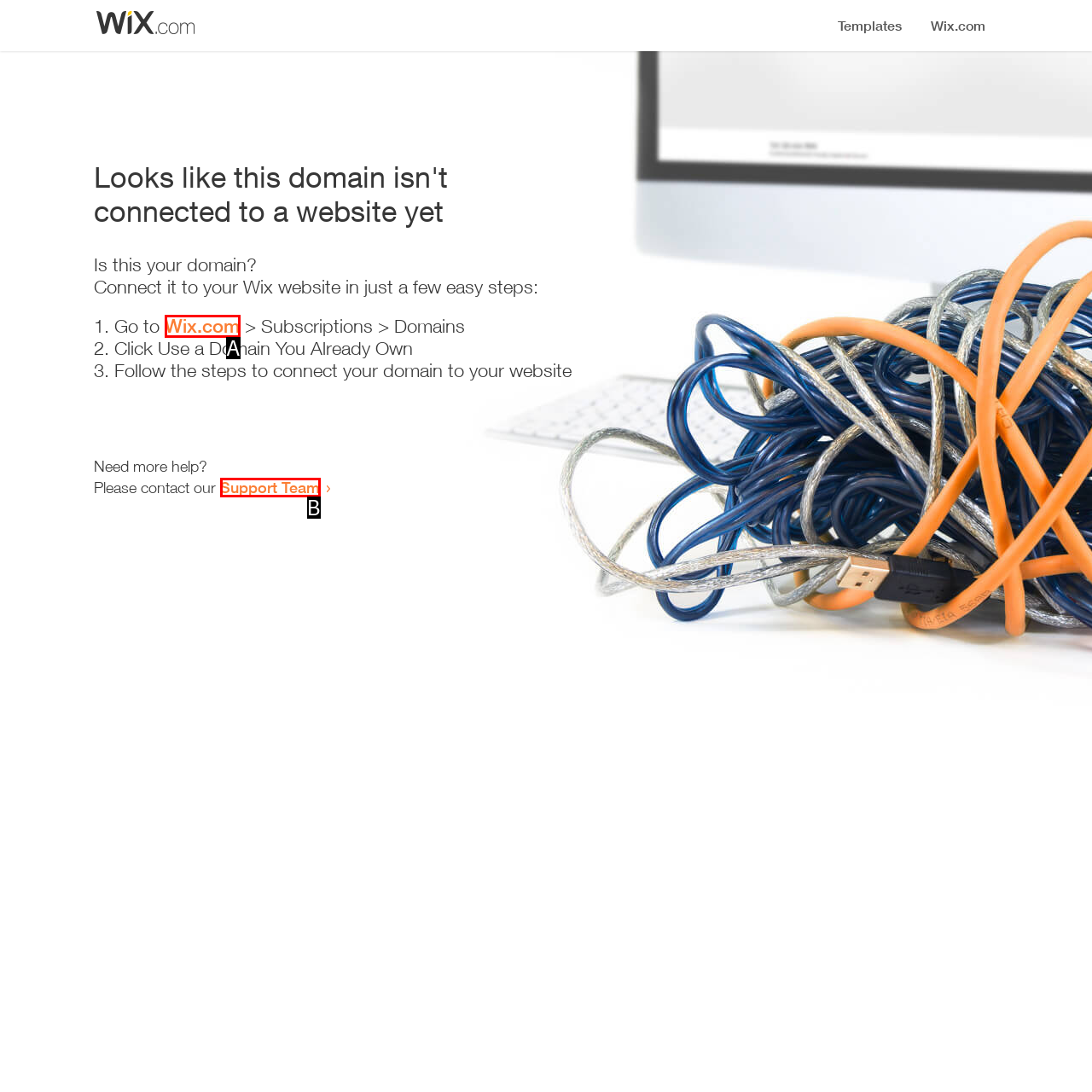Given the description: Support Team, pick the option that matches best and answer with the corresponding letter directly.

B